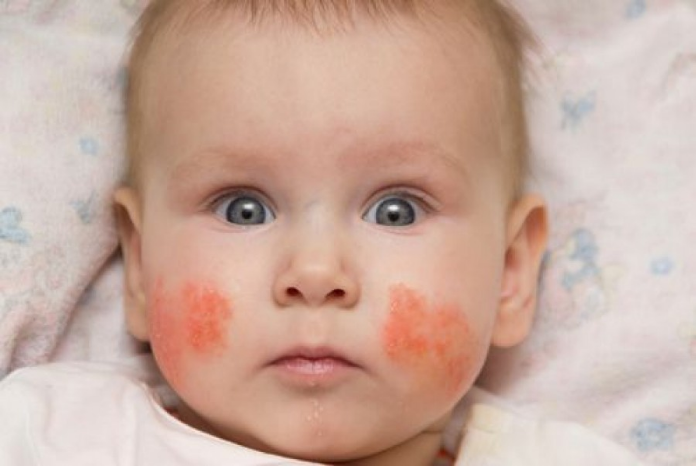What is the cause of slapped cheek disease?
Use the information from the image to give a detailed answer to the question.

The caption explicitly states that slapped cheek disease is caused by the human parvovirus B19. This information is provided as part of the description of the viral infection.